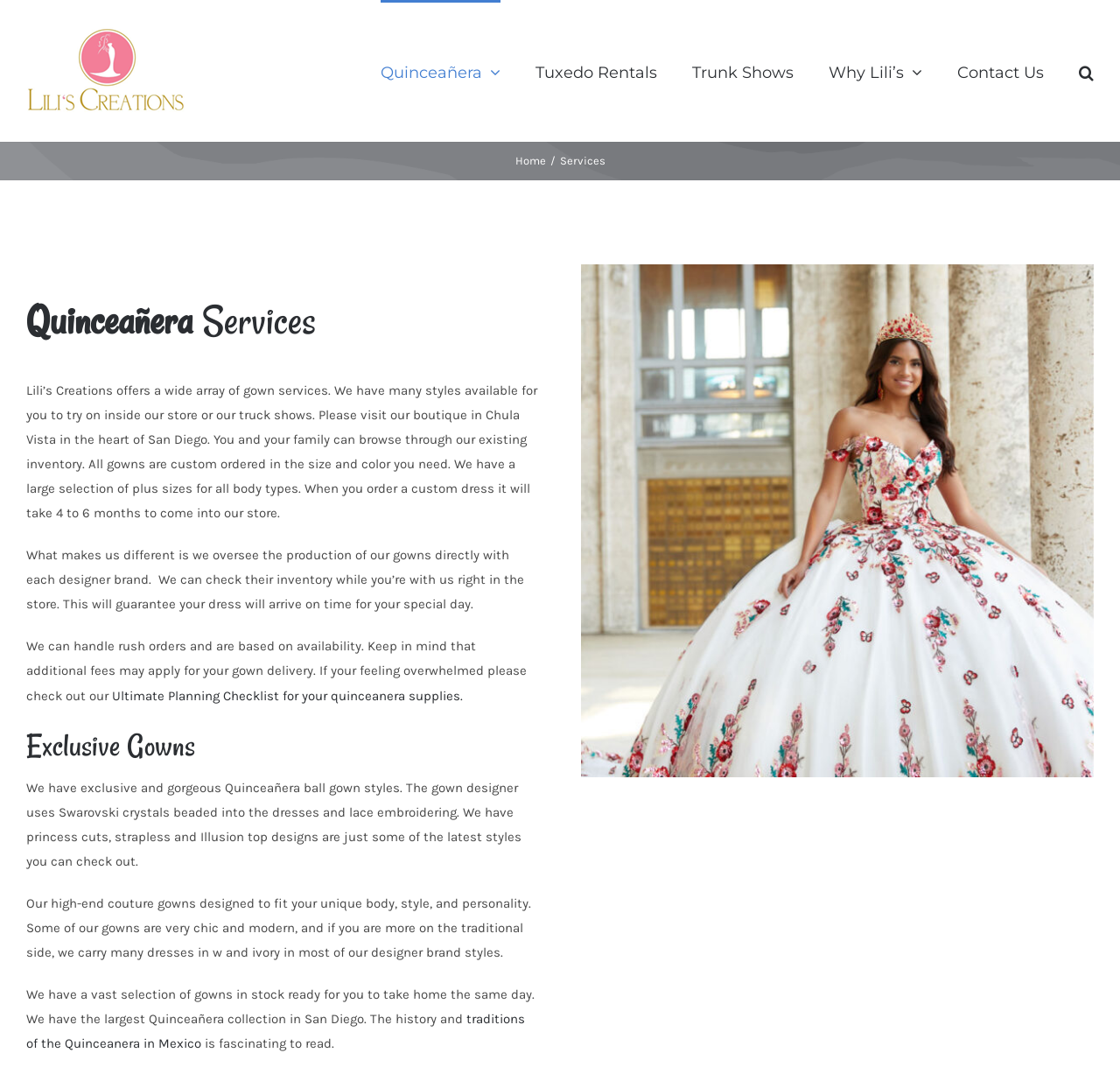Where is Lili's Creations boutique located?
Answer the question in a detailed and comprehensive manner.

According to the webpage, Lili's Creations boutique is located in Chula Vista, which is in the heart of San Diego.